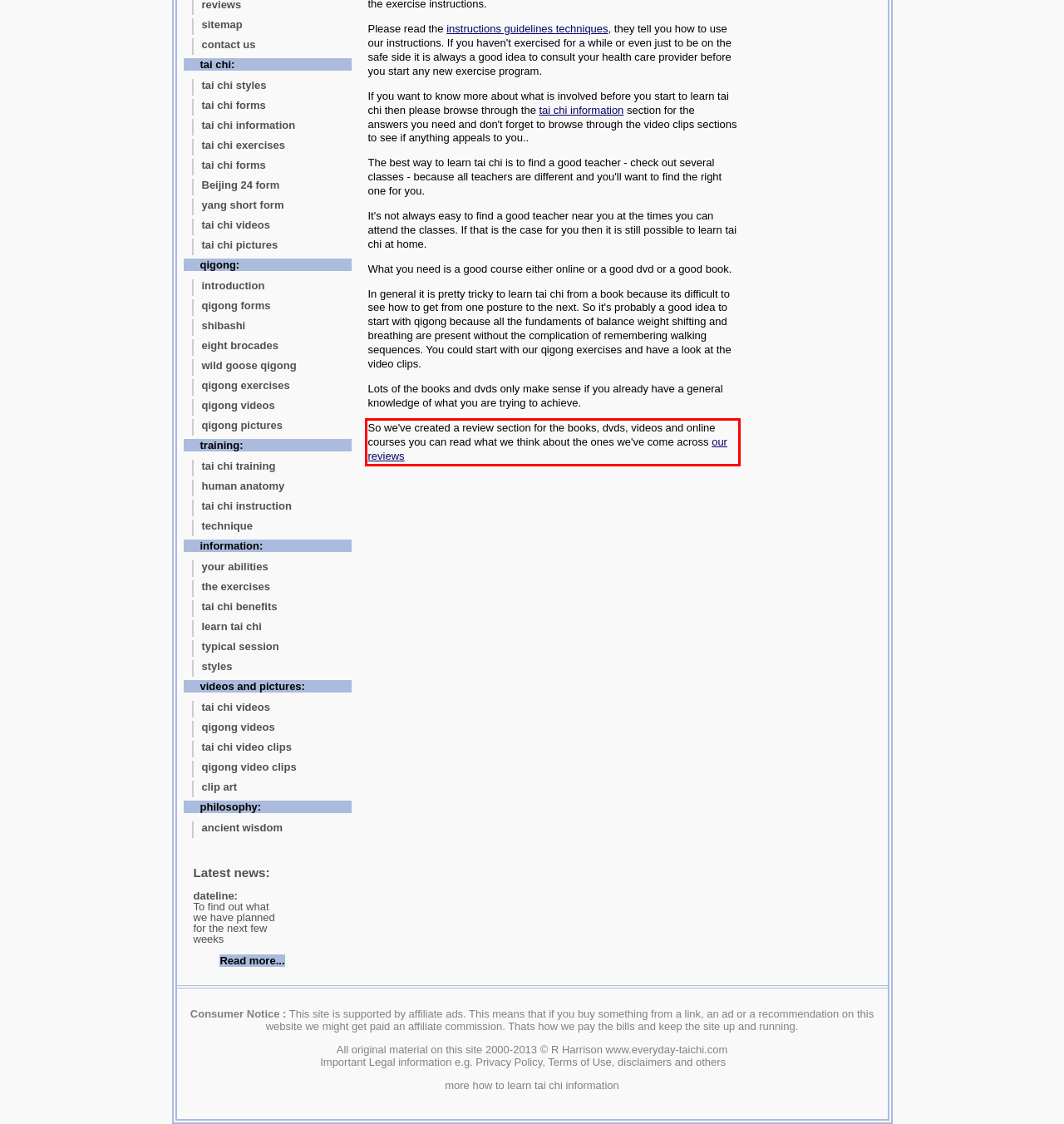You are looking at a screenshot of a webpage with a red rectangle bounding box. Use OCR to identify and extract the text content found inside this red bounding box.

So we've created a review section for the books, dvds, videos and online courses you can read what we think about the ones we've come across our reviews